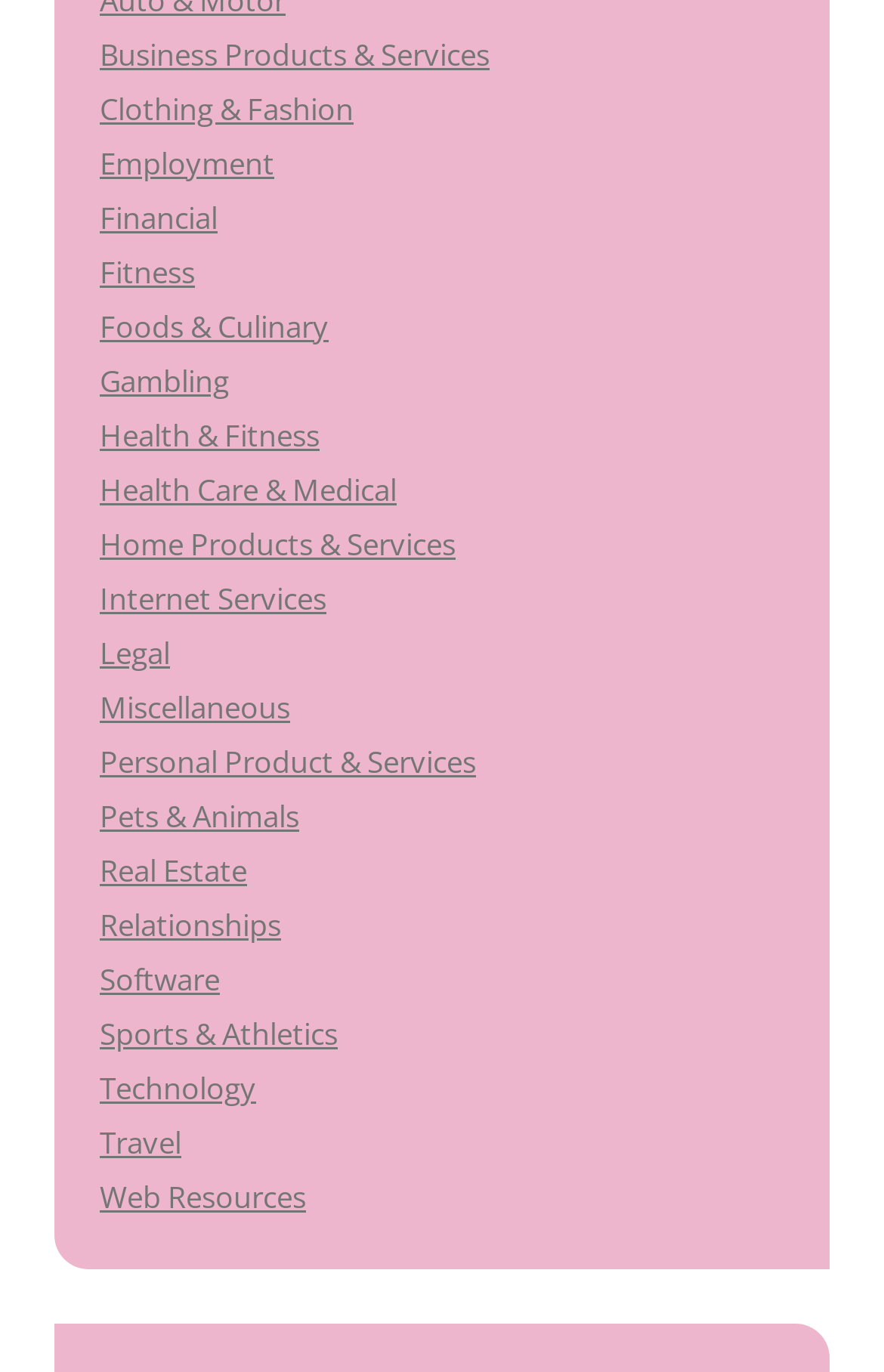Identify the bounding box for the described UI element: "Financial".

[0.113, 0.144, 0.246, 0.173]